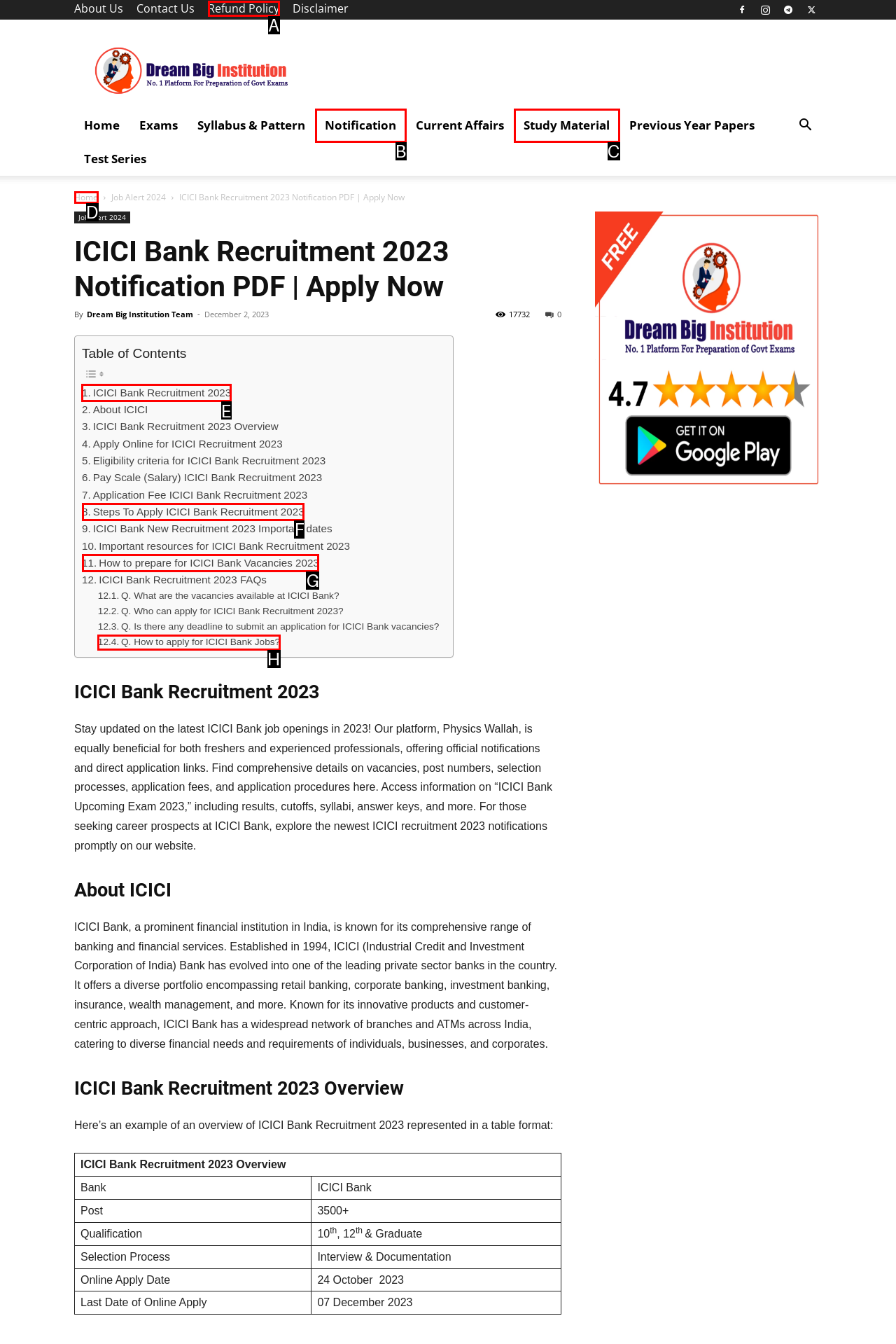Identify the correct UI element to click for this instruction: Apply for ICICI Bank Recruitment 2023
Respond with the appropriate option's letter from the provided choices directly.

E